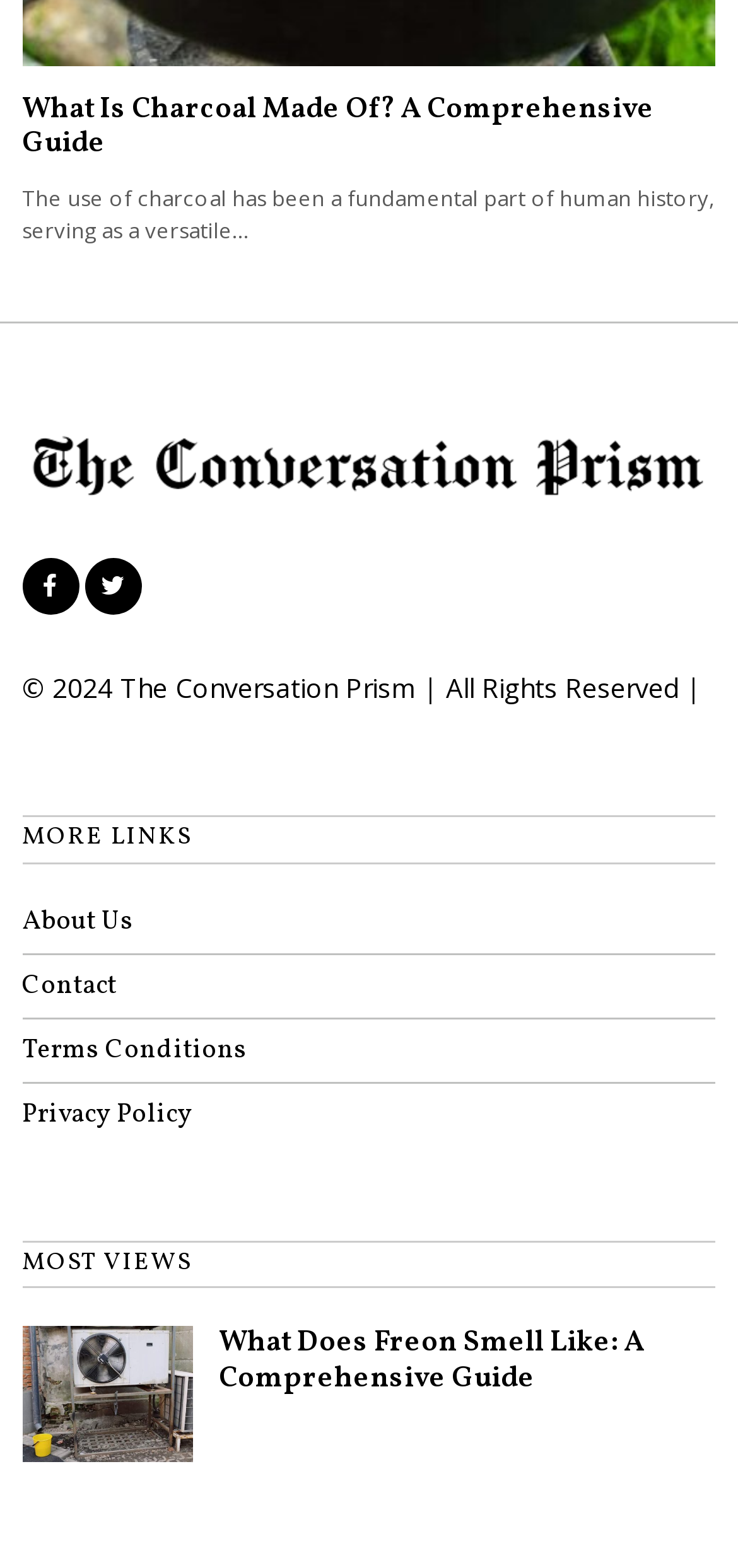Find the bounding box coordinates of the clickable area that will achieve the following instruction: "click the link to learn about charcoal".

[0.03, 0.056, 0.886, 0.105]